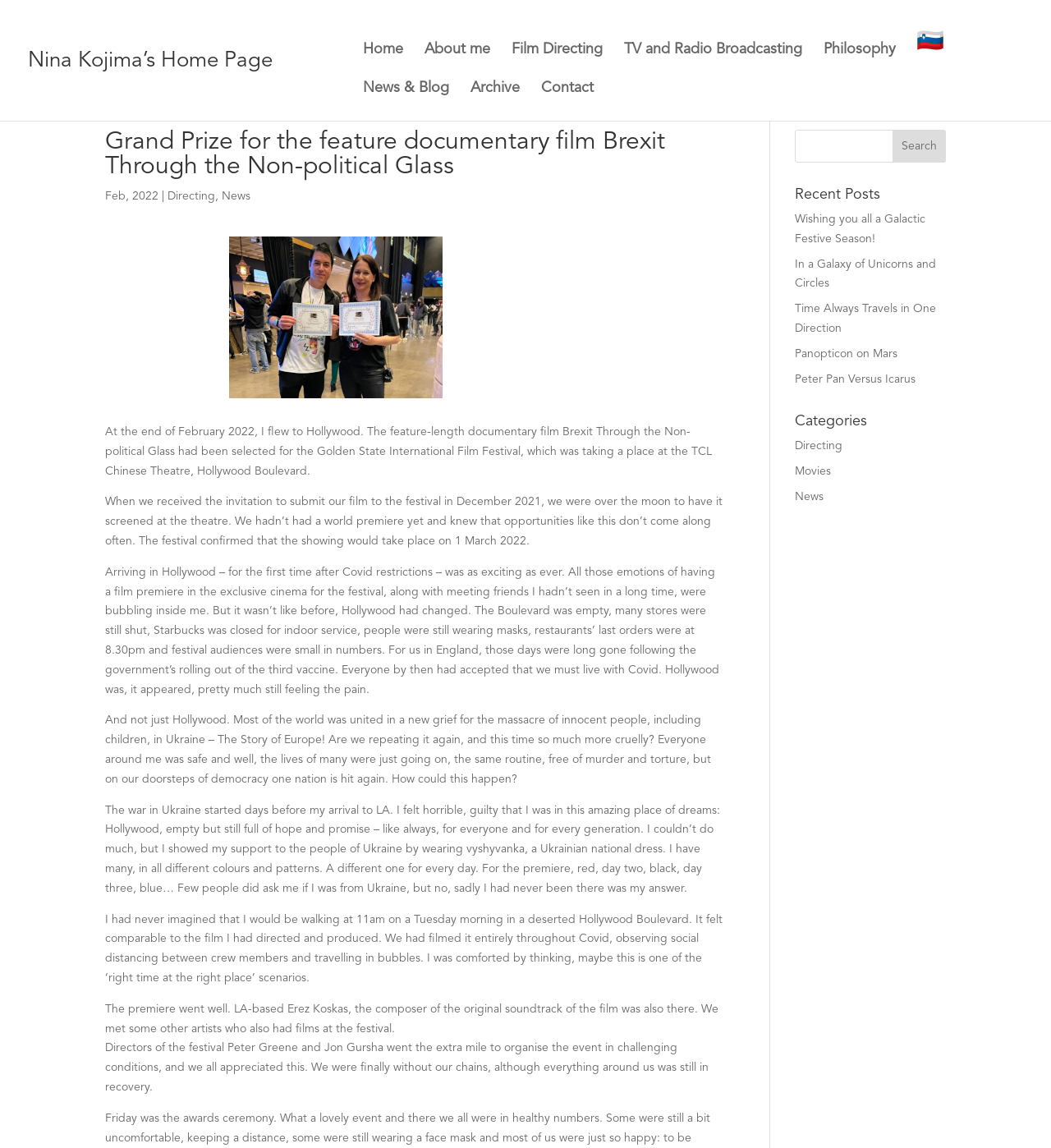Can you determine the bounding box coordinates of the area that needs to be clicked to fulfill the following instruction: "search for something"?

[0.756, 0.113, 0.9, 0.142]